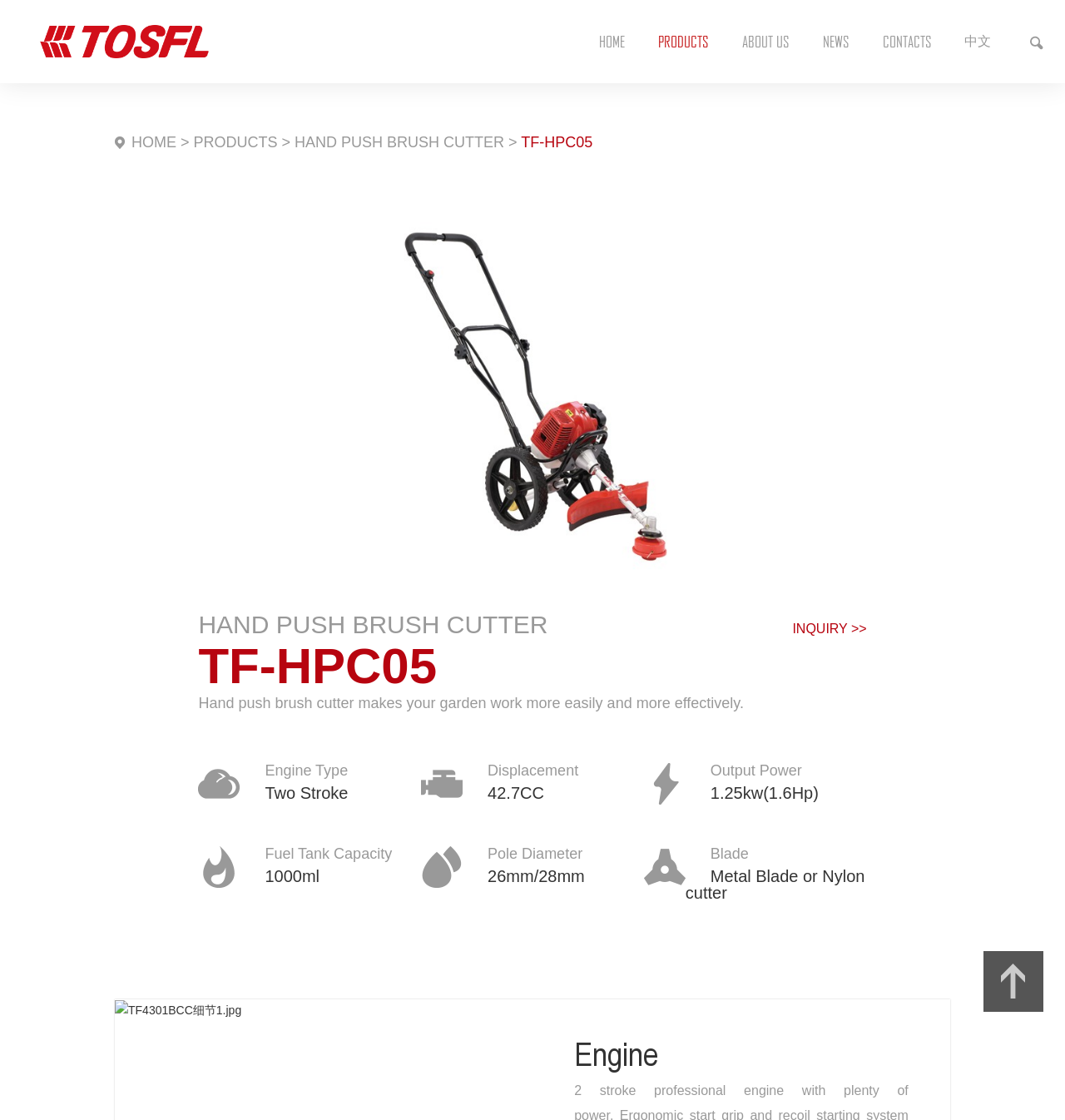How many types of blades are available for the TF-HPC05?
Please interpret the details in the image and answer the question thoroughly.

The webpage mentions that the TF-HPC05 has two types of blades available, which are Metal Blade and Nylon cutter.